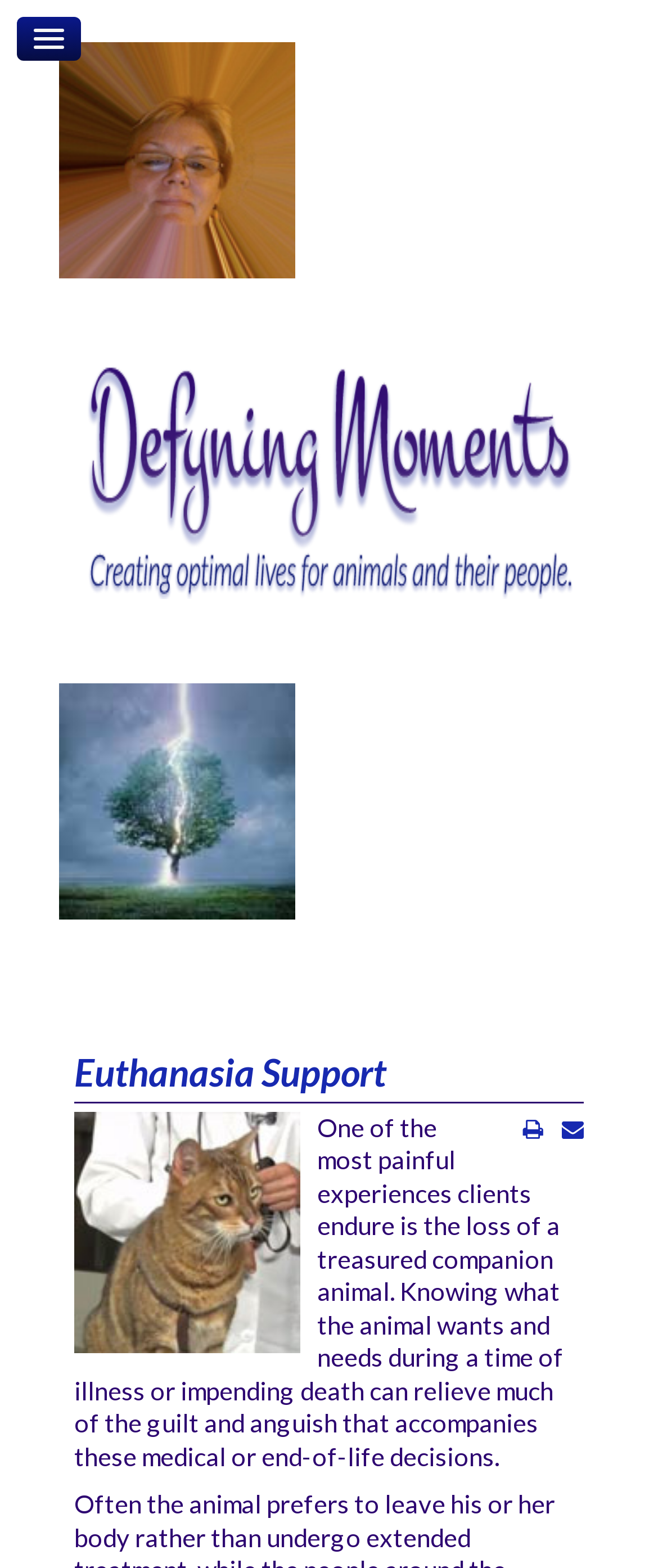For the given element description Member Benefits, determine the bounding box coordinates of the UI element. The coordinates should follow the format (top-left x, top-left y, bottom-right x, bottom-right y) and be within the range of 0 to 1.

[0.128, 0.266, 0.924, 0.298]